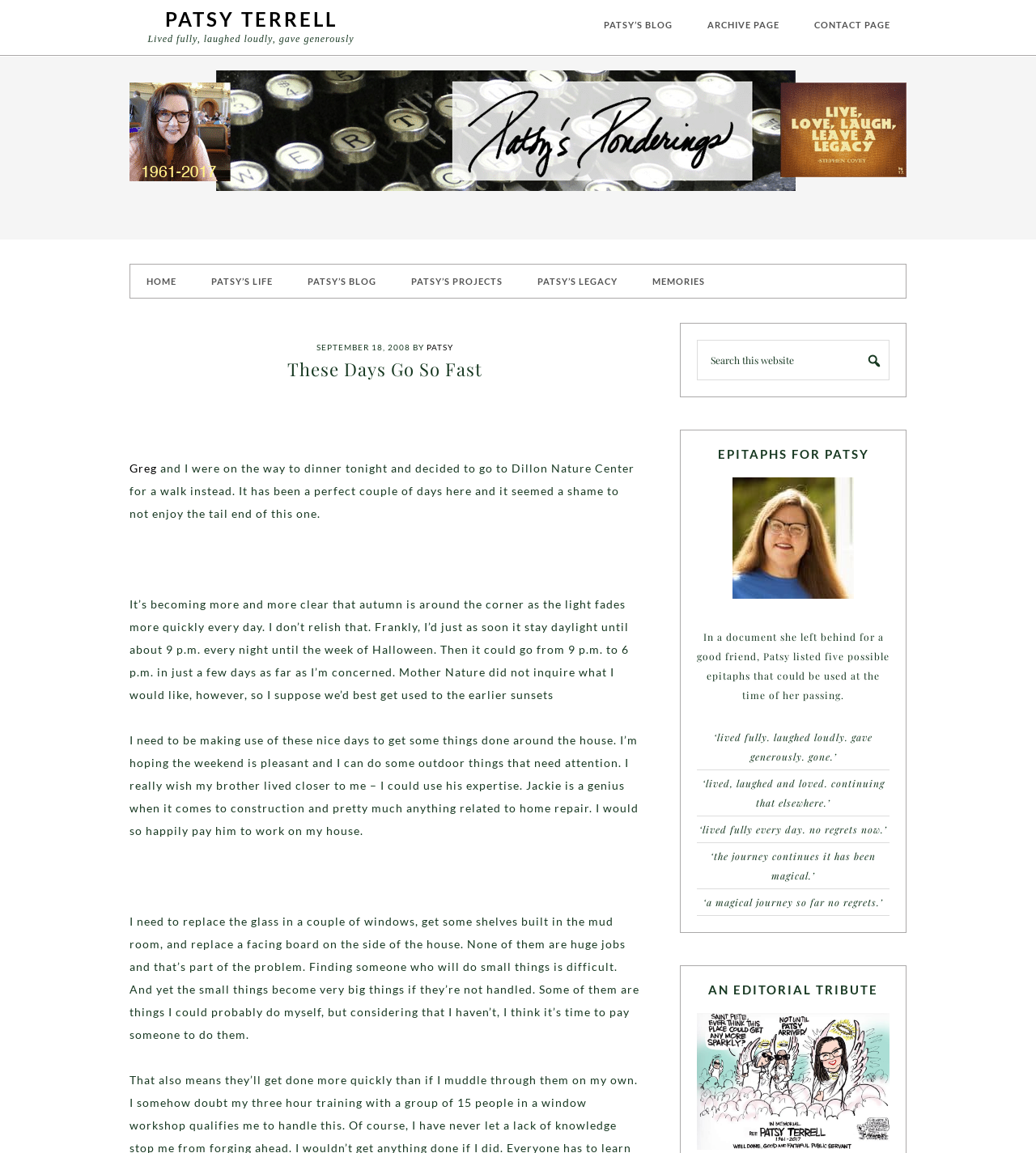Answer the question briefly using a single word or phrase: 
What is the blogger's attitude towards autumn?

Negative